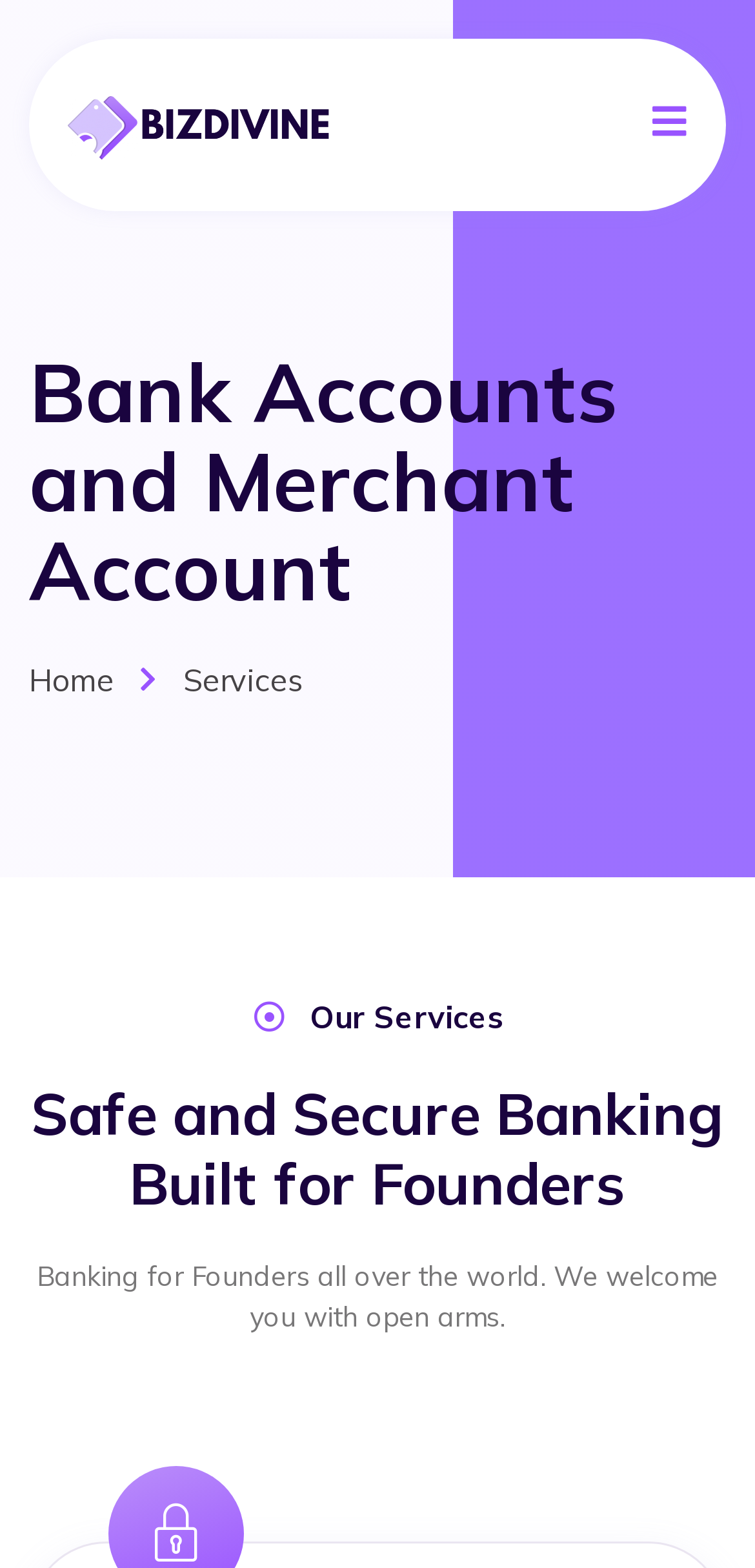Analyze the image and deliver a detailed answer to the question: What is the main theme of the webpage?

The webpage has a heading 'Bank Accounts and Merchant Account' and mentions 'Safe and Secure Banking Built for Founders'. This suggests that the main theme of the webpage is related to banking and merchant accounts, specifically for founders.